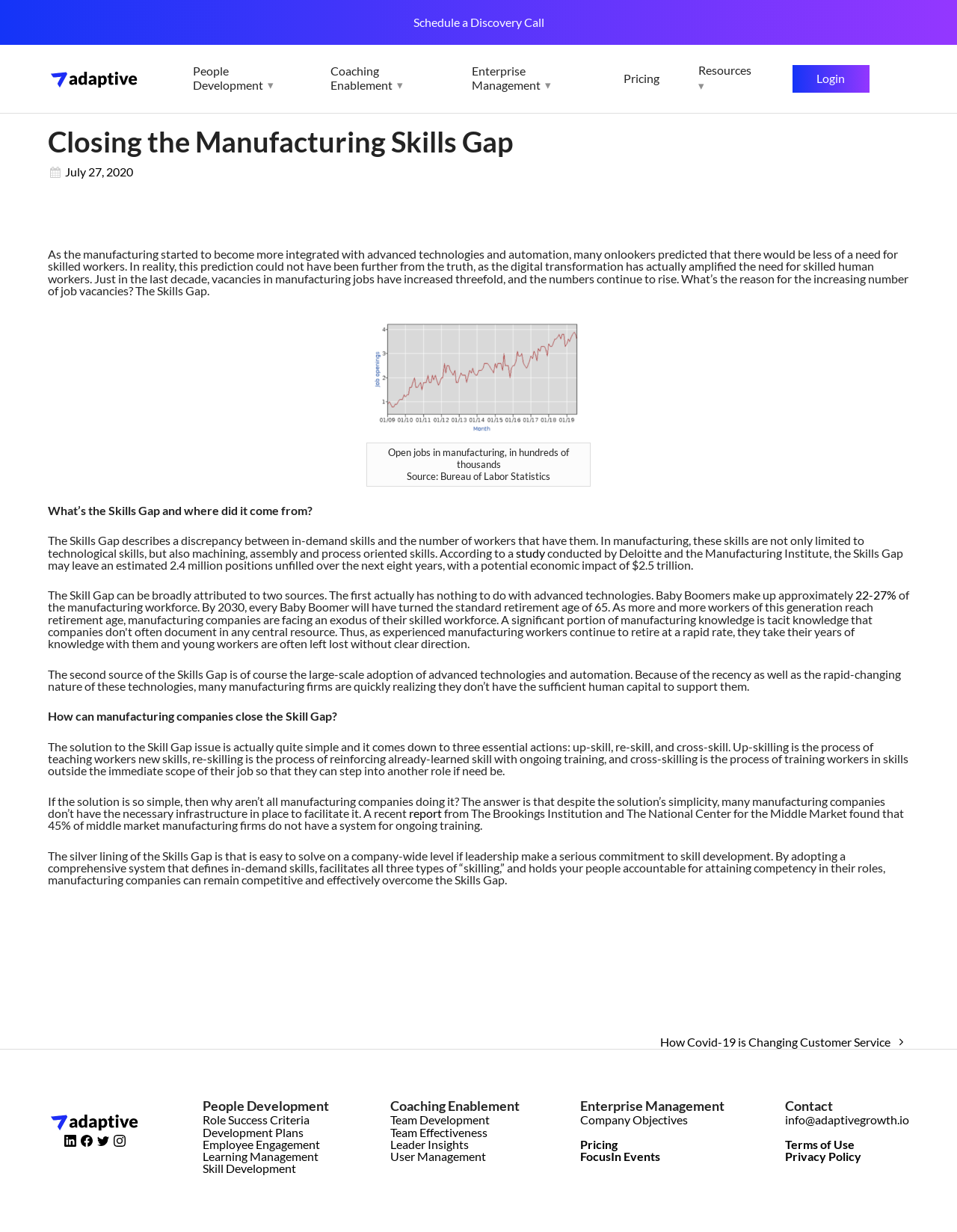What are the three essential actions to close the Skills Gap?
Please answer the question with as much detail and depth as you can.

The three essential actions to close the Skills Gap are up-skilling, which involves teaching workers new skills, re-skilling, which involves reinforcing already-learned skills with ongoing training, and cross-skilling, which involves training workers in skills outside their immediate job scope.